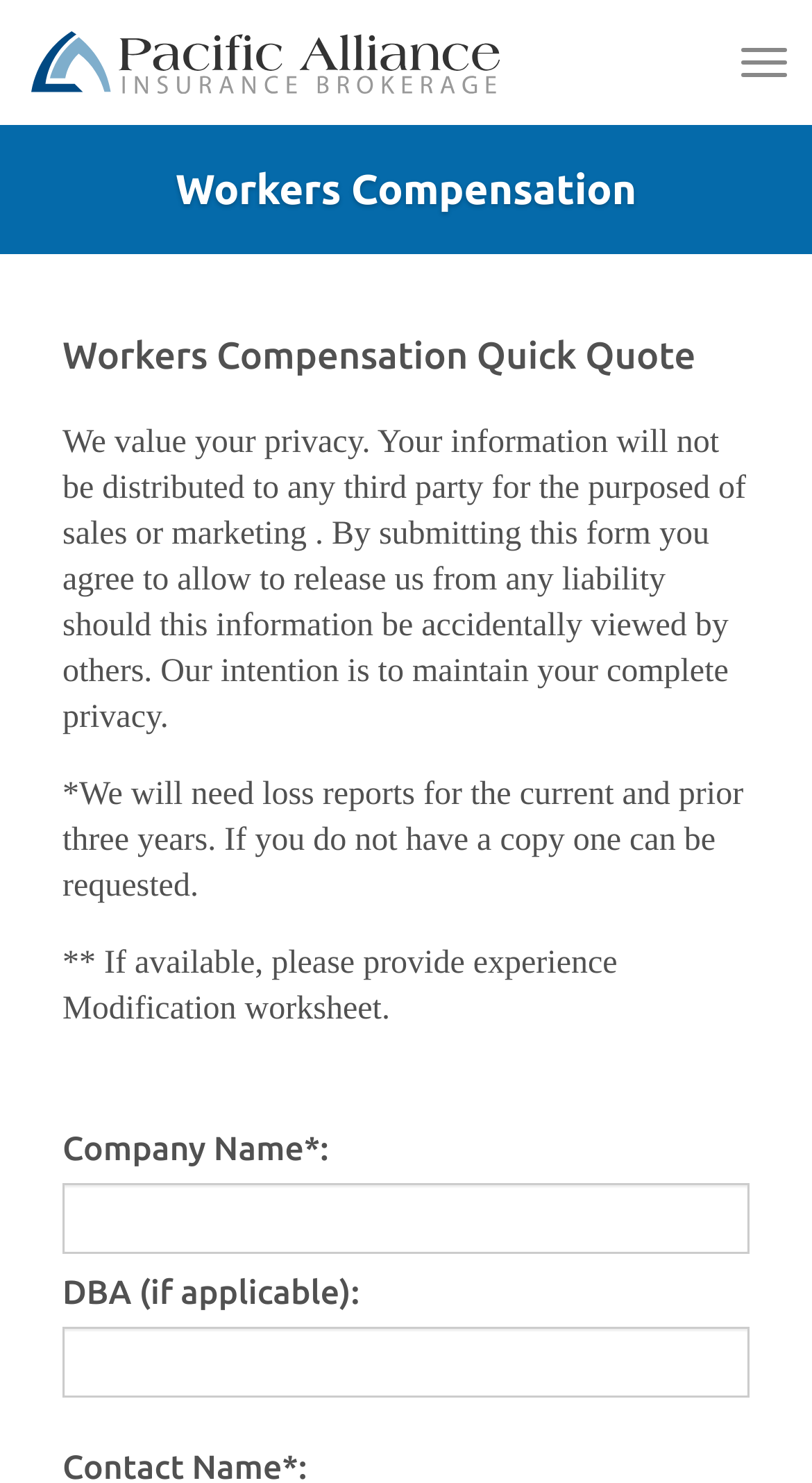Give a detailed account of the webpage, highlighting key information.

The webpage appears to be a form for workers' compensation insurance, specifically for PCO's (Private Carriage Office). At the top, there is a navigation toggle button on the right side, and a link to "Pacific Alliance Insurance Brokerage, INC." on the left side. 

Below the top section, there are two headings: "Workers Compensation" and "Workers Compensation Quick Quote". 

Following the headings, there is a paragraph of text explaining the company's privacy policy, stating that the submitted information will not be shared with third parties for sales or marketing purposes. 

Below the privacy policy, there are two more paragraphs of text, one requesting loss reports for the current and prior three years, and another asking for an experience modification worksheet if available.

Under these paragraphs, there is a form with several fields. The first field is labeled "Company Name" and is required, indicated by an asterisk. The field is positioned on the left side of the page, with the label "Company Name*" and a colon to the right of the label. 

Below the "Company Name" field, there is another field labeled "DBA (if applicable):", which is not required. This field is also positioned on the left side of the page.